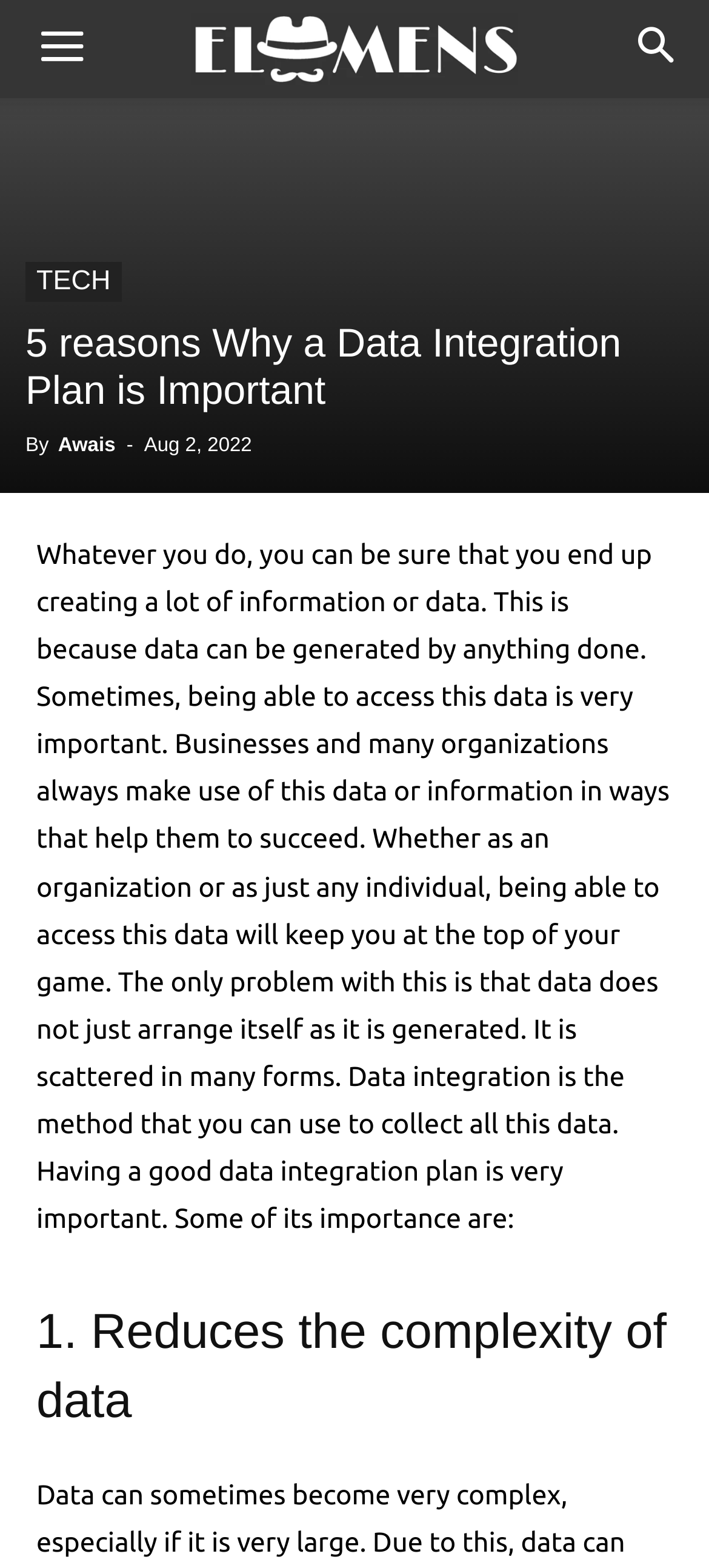With reference to the screenshot, provide a detailed response to the question below:
When was the article published?

The publication date of the article is mentioned as 'Aug 2, 2022' in the webpage, which is indicated by the time element under the header.